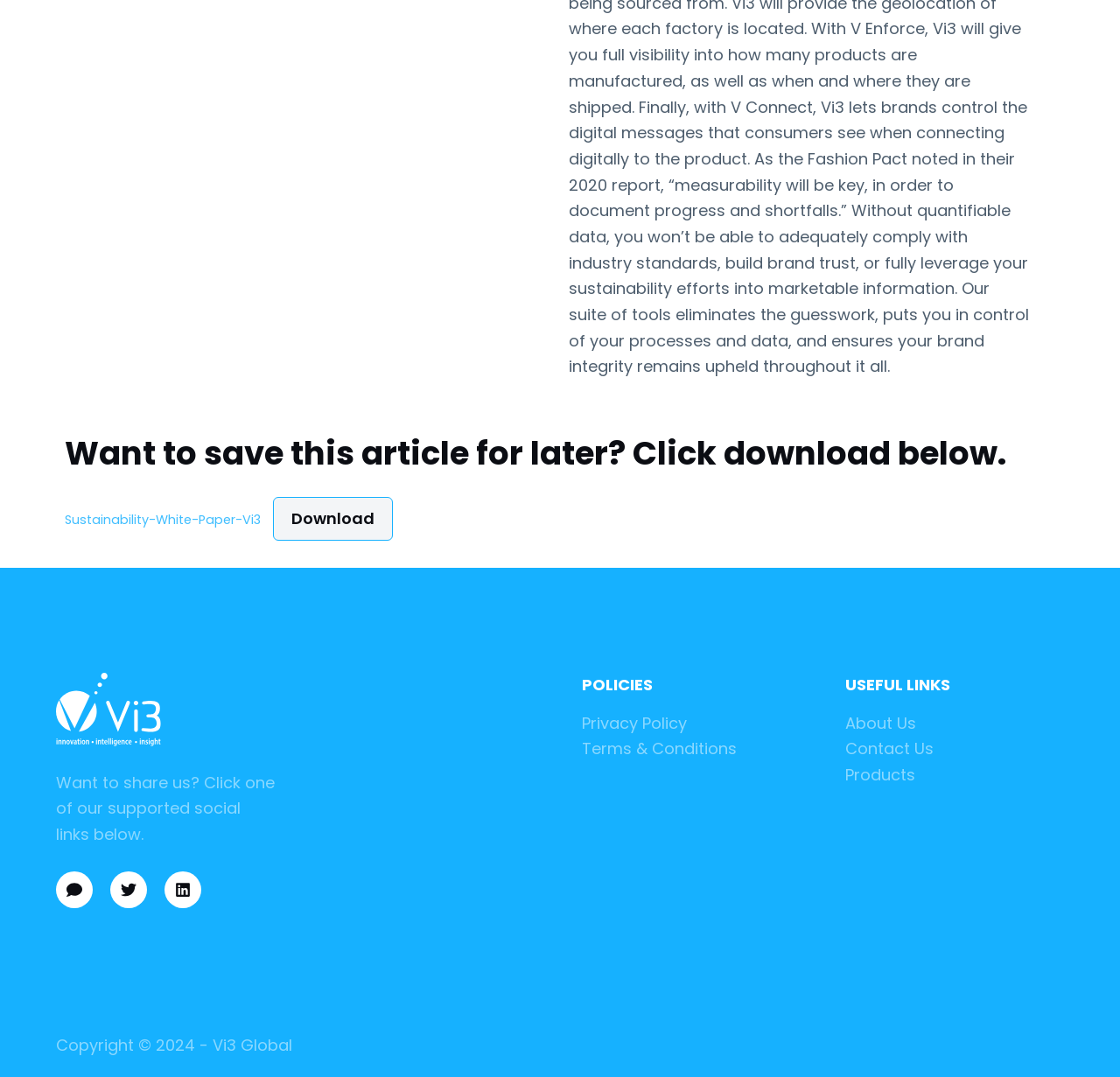Answer the question in a single word or phrase:
What is the name of the downloadable file?

Sustainability-White-Paper-Vi3